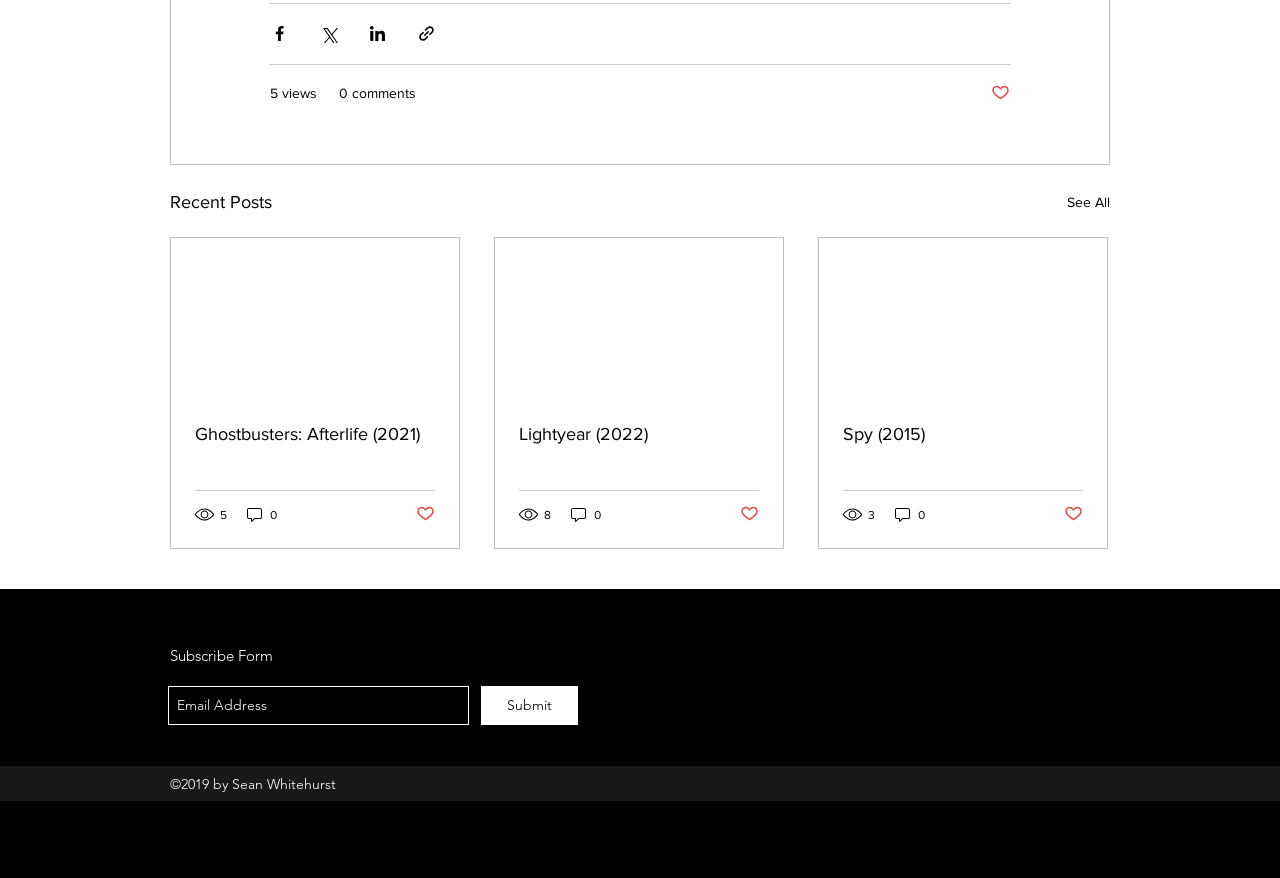Given the description "Ghostbusters: Afterlife (2021)", determine the bounding box of the corresponding UI element.

[0.152, 0.483, 0.34, 0.505]